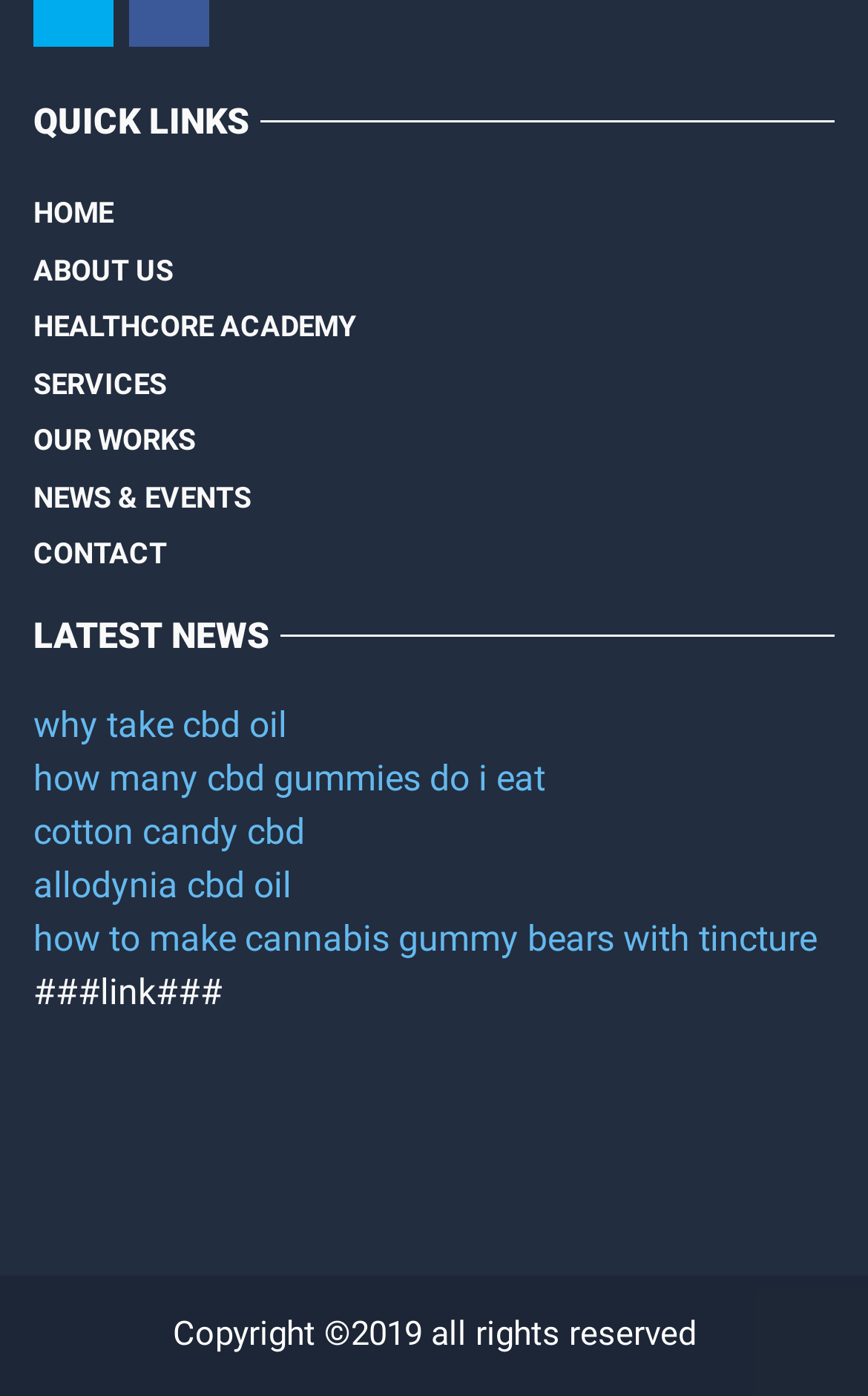Examine the screenshot and answer the question in as much detail as possible: What is the last quick link?

The last quick link is 'CONTACT' because it is the last link under the 'QUICK LINKS' heading, located at the bottom left of the webpage.